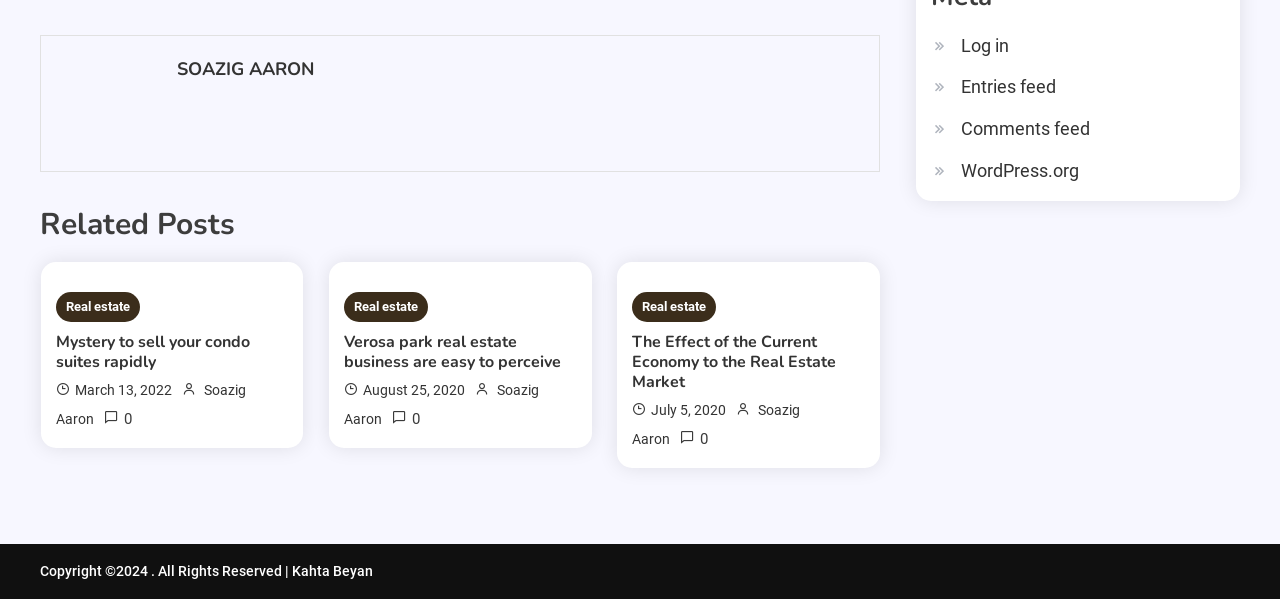Could you provide the bounding box coordinates for the portion of the screen to click to complete this instruction: "View the post from 'Soazig Aaron'"?

[0.269, 0.637, 0.421, 0.712]